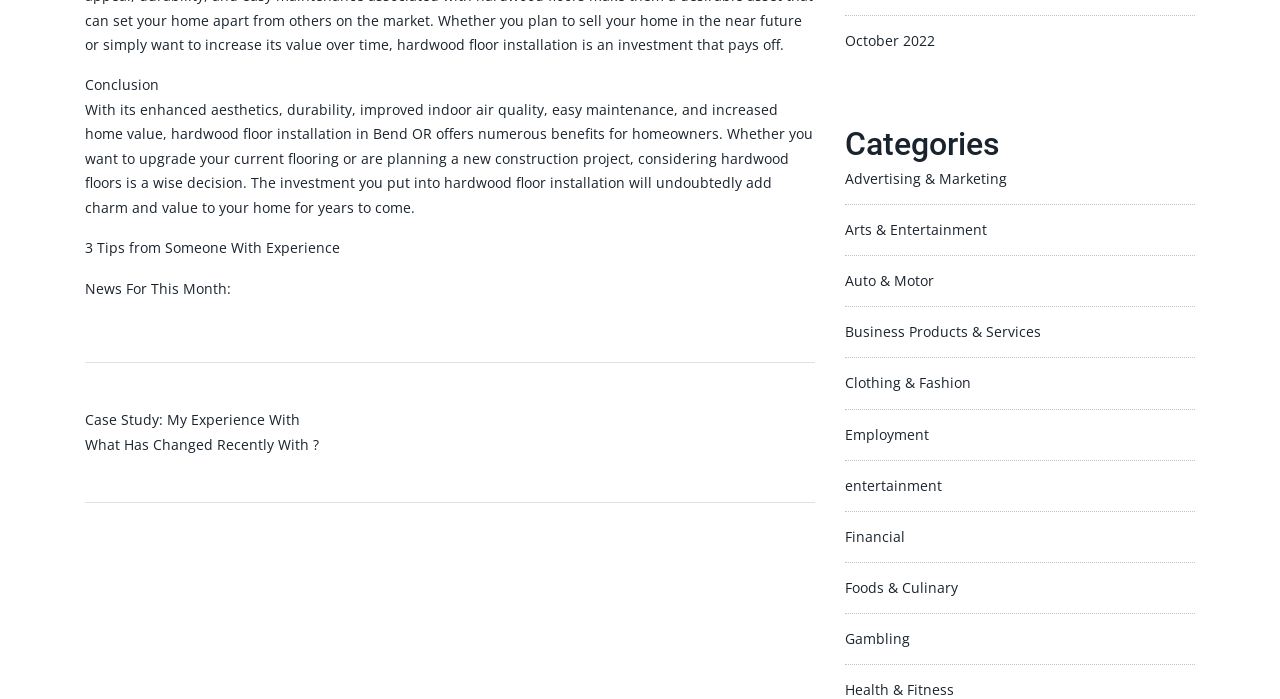Locate the bounding box coordinates of the element to click to perform the following action: 'view posts'. The coordinates should be given as four float values between 0 and 1, in the form of [left, top, right, bottom].

[0.066, 0.584, 0.637, 0.72]